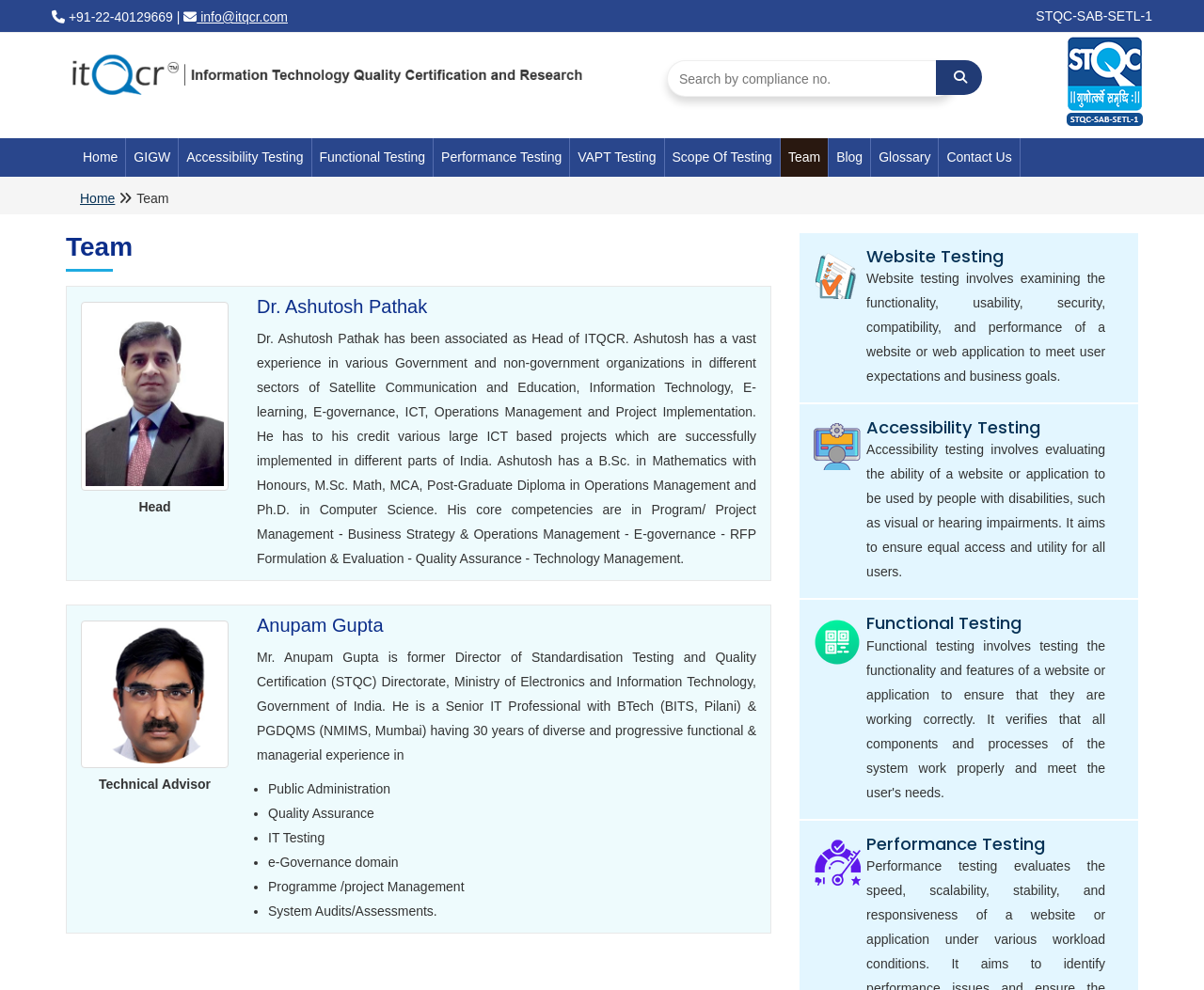Determine the bounding box coordinates of the clickable element necessary to fulfill the instruction: "Contact CAP Studios". Provide the coordinates as four float numbers within the 0 to 1 range, i.e., [left, top, right, bottom].

None